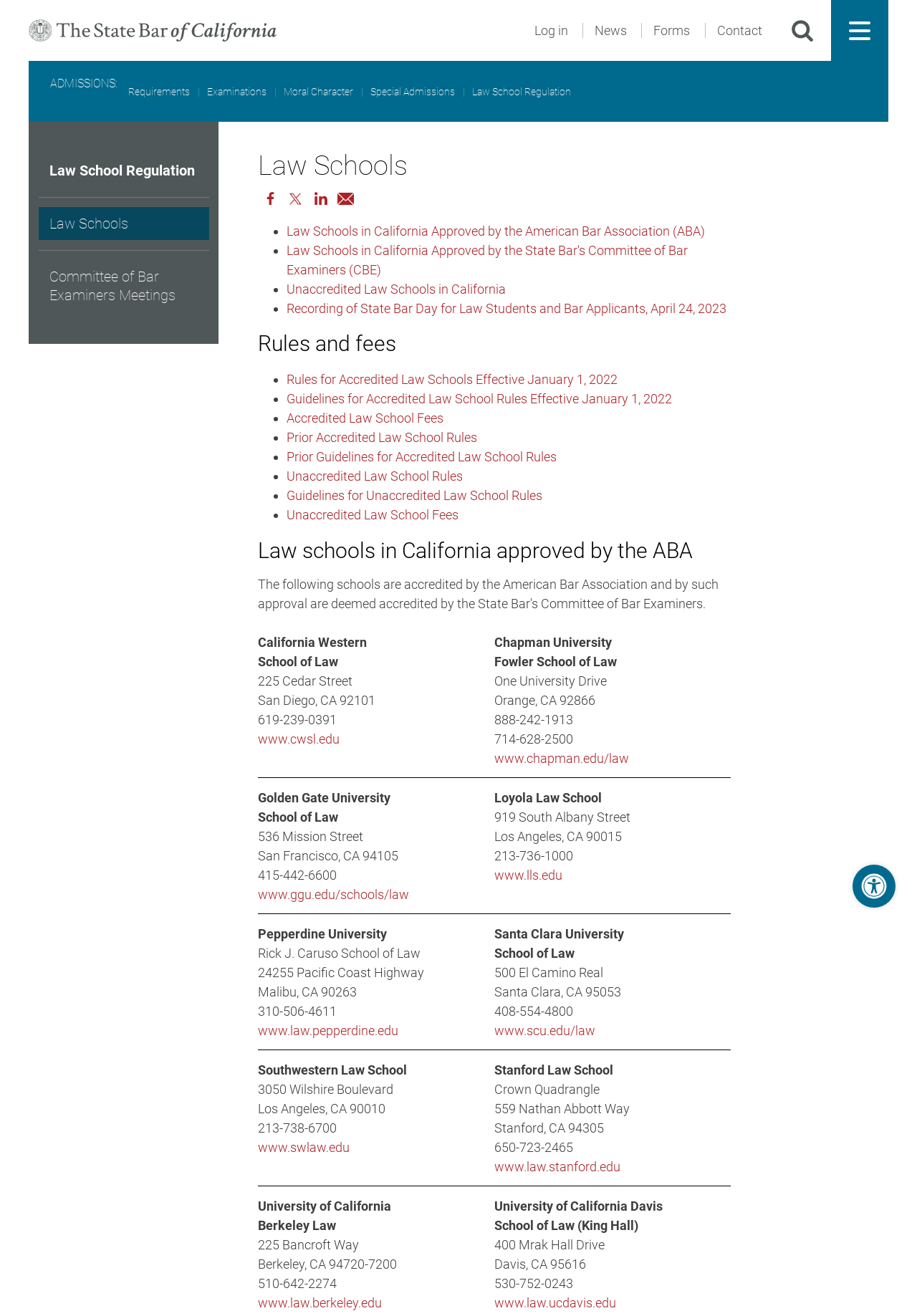Identify the bounding box coordinates of the specific part of the webpage to click to complete this instruction: "View Law School Regulation".

[0.509, 0.062, 0.628, 0.077]